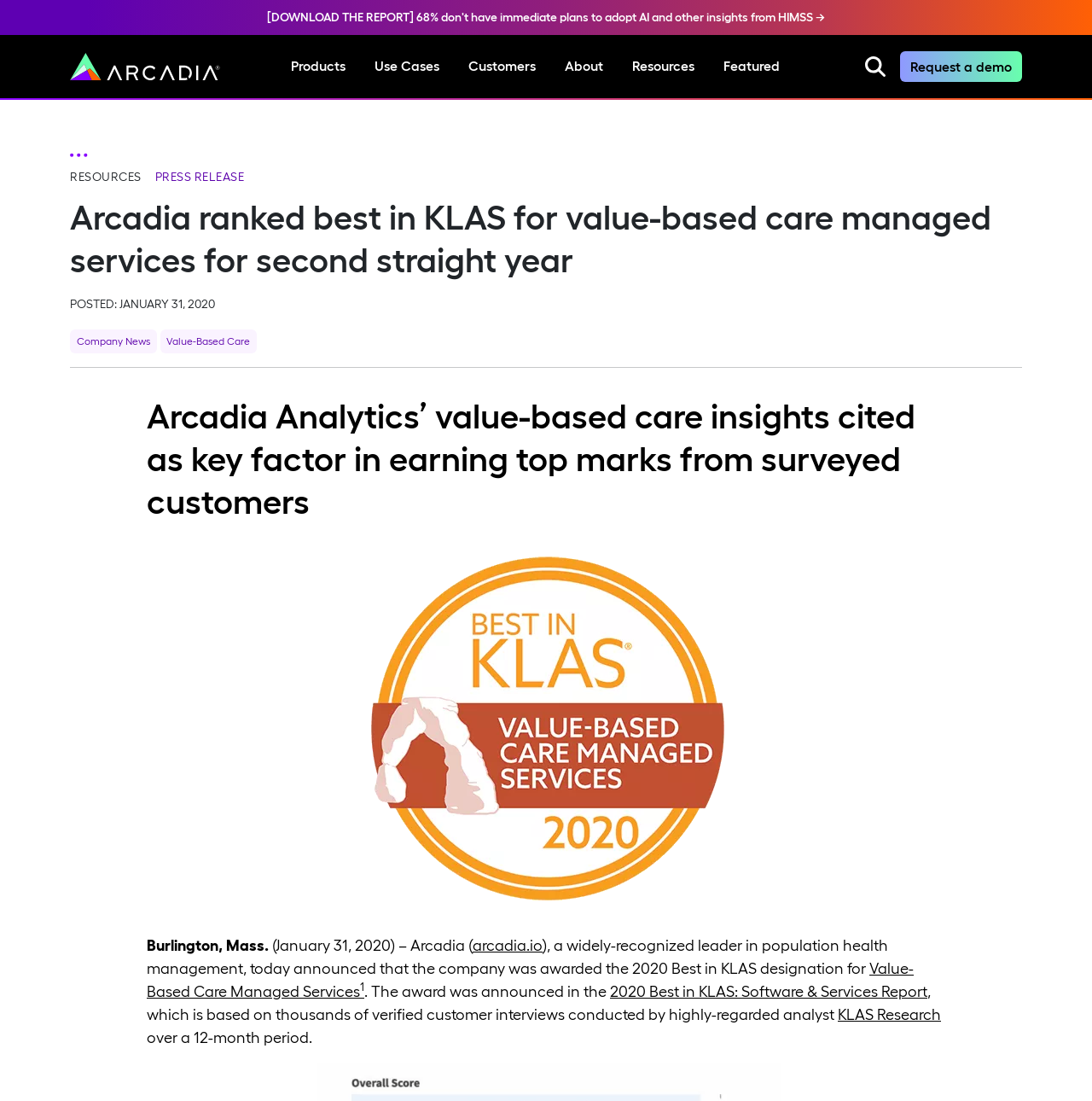What is the date of the press release?
Based on the image, answer the question with a single word or brief phrase.

January 31, 2020